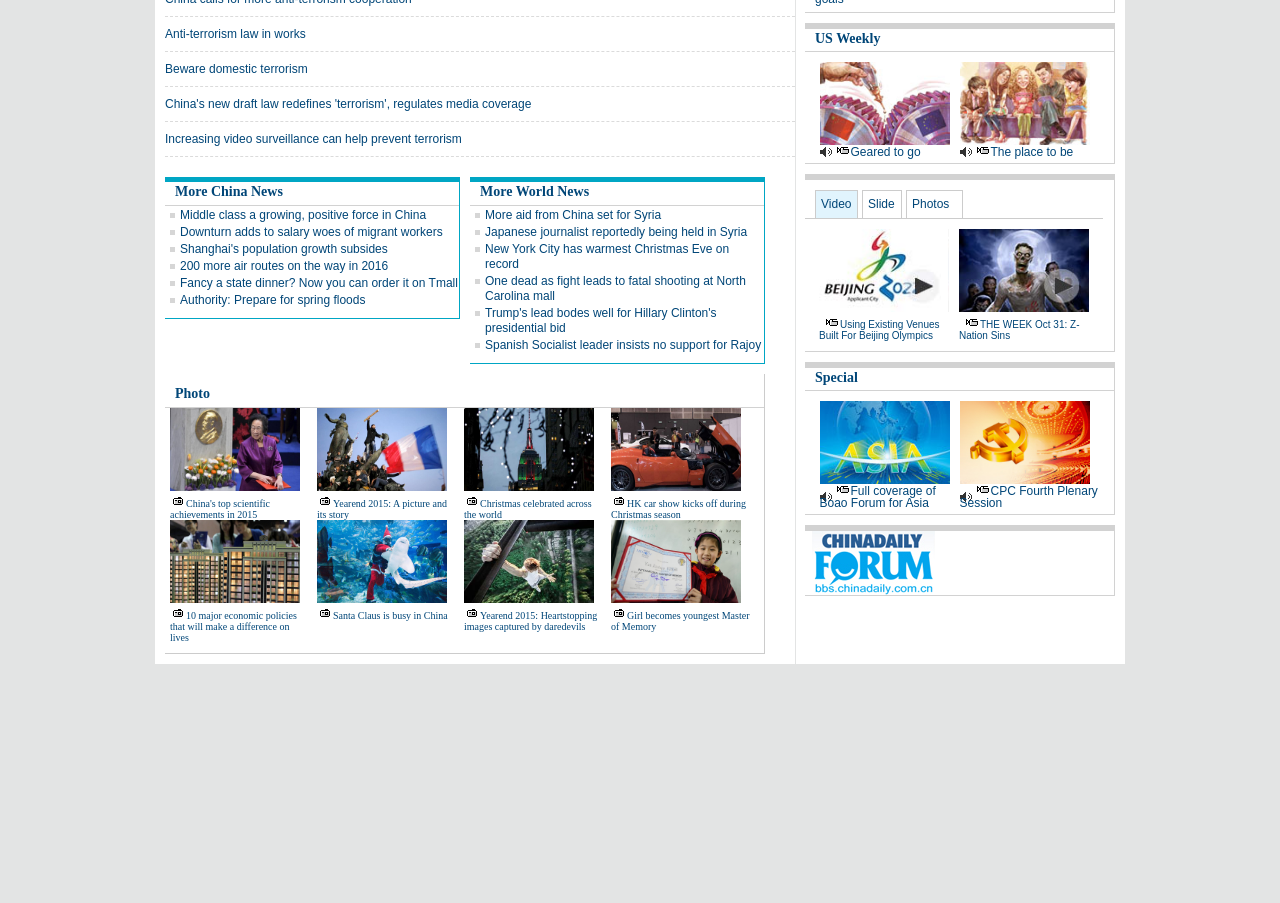How many subheadings are there in the World News section?
Provide an in-depth and detailed answer to the question.

In the World News section, I can see five subheadings with links, which suggests that there are five subheadings in total.